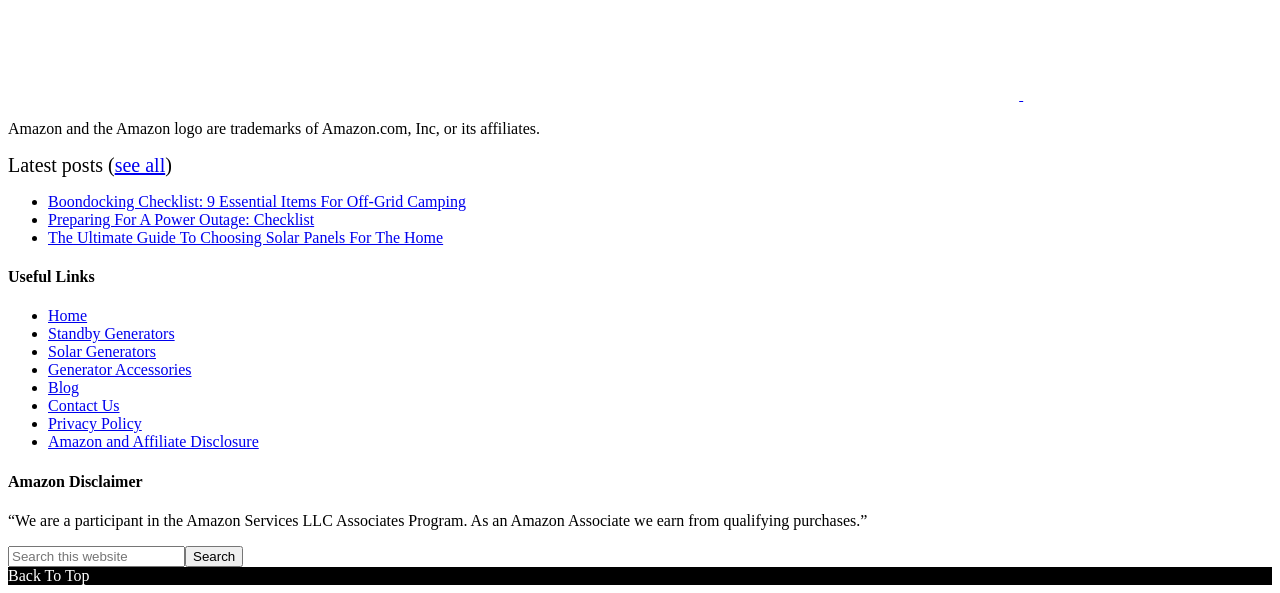From the element description Amazon and Affiliate Disclosure, predict the bounding box coordinates of the UI element. The coordinates must be specified in the format (top-left x, top-left y, bottom-right x, bottom-right y) and should be within the 0 to 1 range.

[0.038, 0.731, 0.202, 0.76]